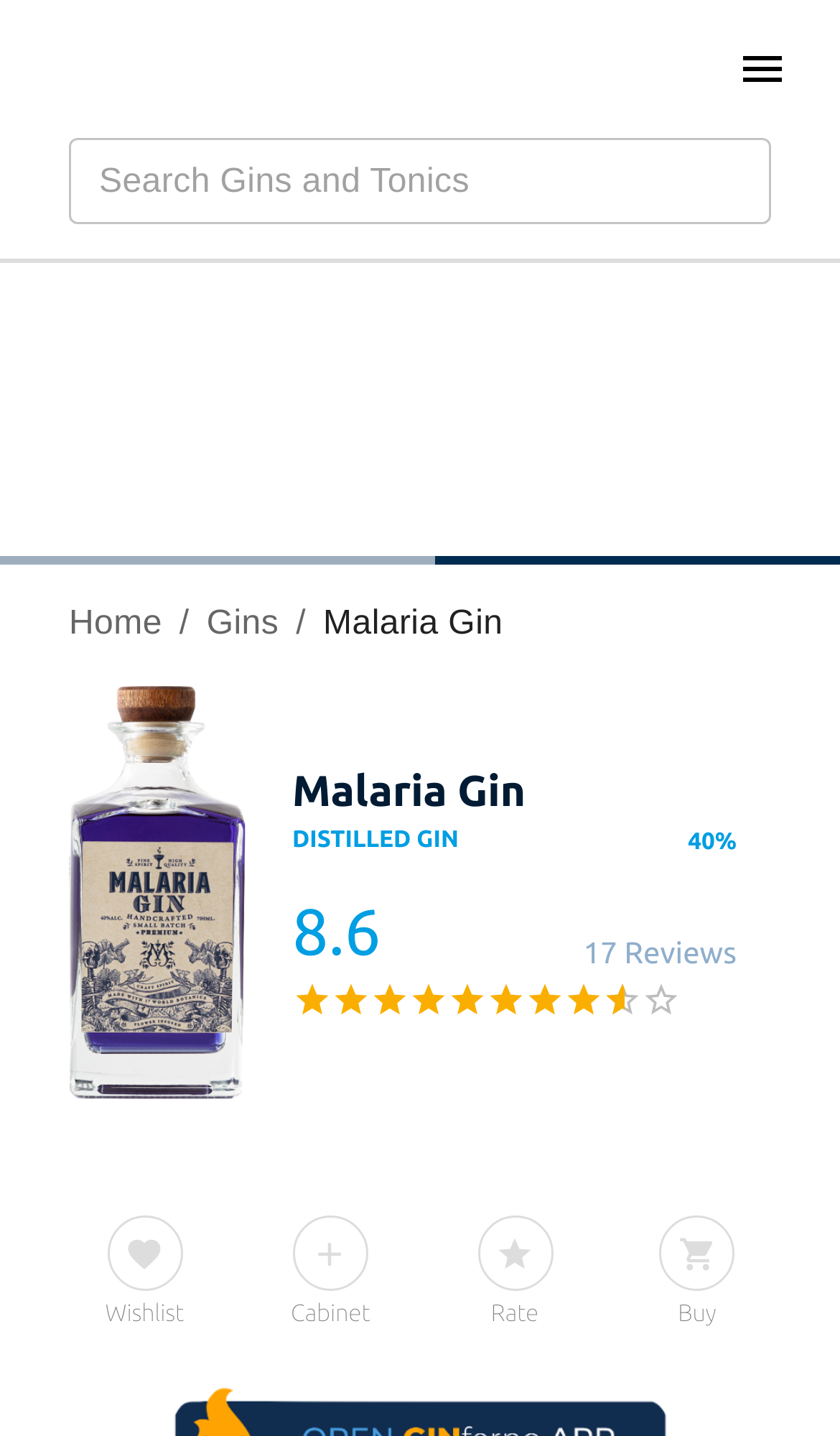Describe the webpage in detail, including text, images, and layout.

The webpage is about Malaria Gin, a type of gin that contains 40% alcohol and originates from Argentina. At the top left corner, there is a link to "ginferno" accompanied by an image with the same name. On the top right corner, there is a button with no text. Below the button, there is a search combobox where users can search for gins and tonics. 

On the top center of the page, there is a progress bar. Below the progress bar, there is a navigation breadcrumb that includes links to "Home" and "Gins", as well as a static text "Malaria Gin". To the right of the breadcrumb, there is an image of "malaria gin". 

The main content of the page is about Malaria Gin, with a heading that reads "Malaria Gin". Below the heading, there are static texts that describe the gin, including "DISTILLED GIN", "40%", and "8.6" with a star rating. There is also an image of "8.6 Stars". 

At the bottom of the page, there are four buttons with no text, each accompanied by a static text that reads "Wishlist", "Cabinet", "Rate", and "Buy", respectively.